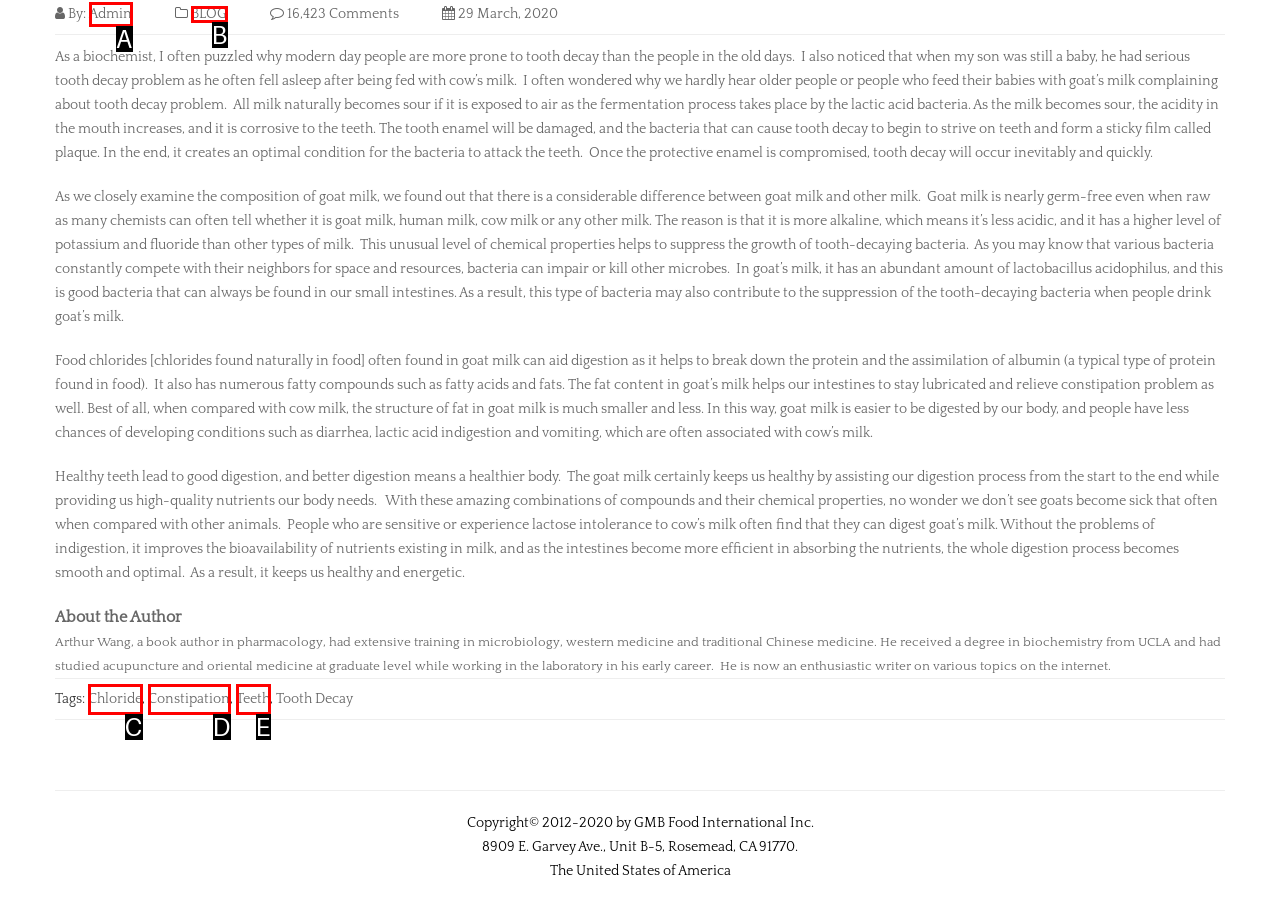Match the description: admin to the appropriate HTML element. Respond with the letter of your selected option.

A